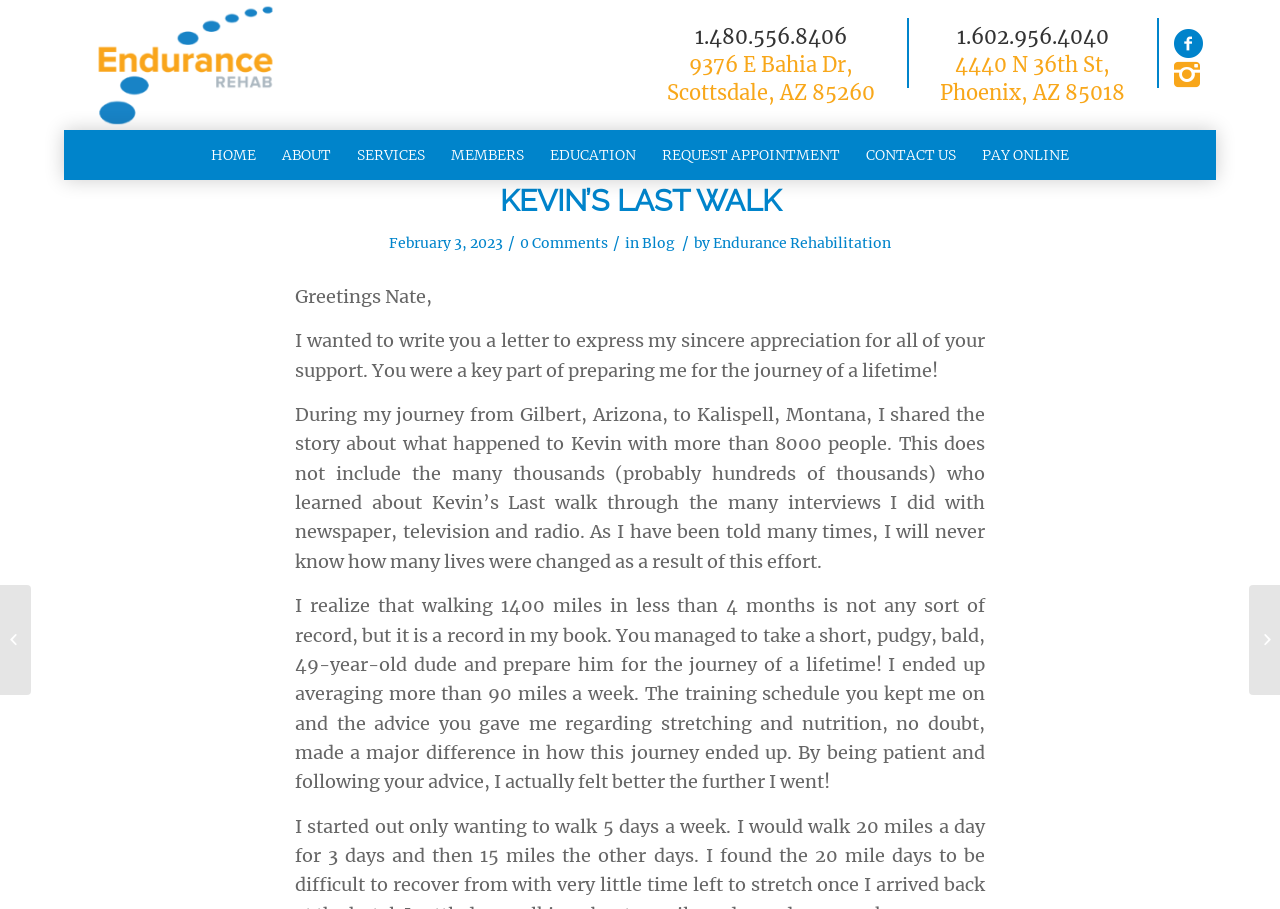Please specify the bounding box coordinates of the clickable section necessary to execute the following command: "Read the 'KEVIN’S LAST WALK' blog post".

[0.39, 0.201, 0.61, 0.24]